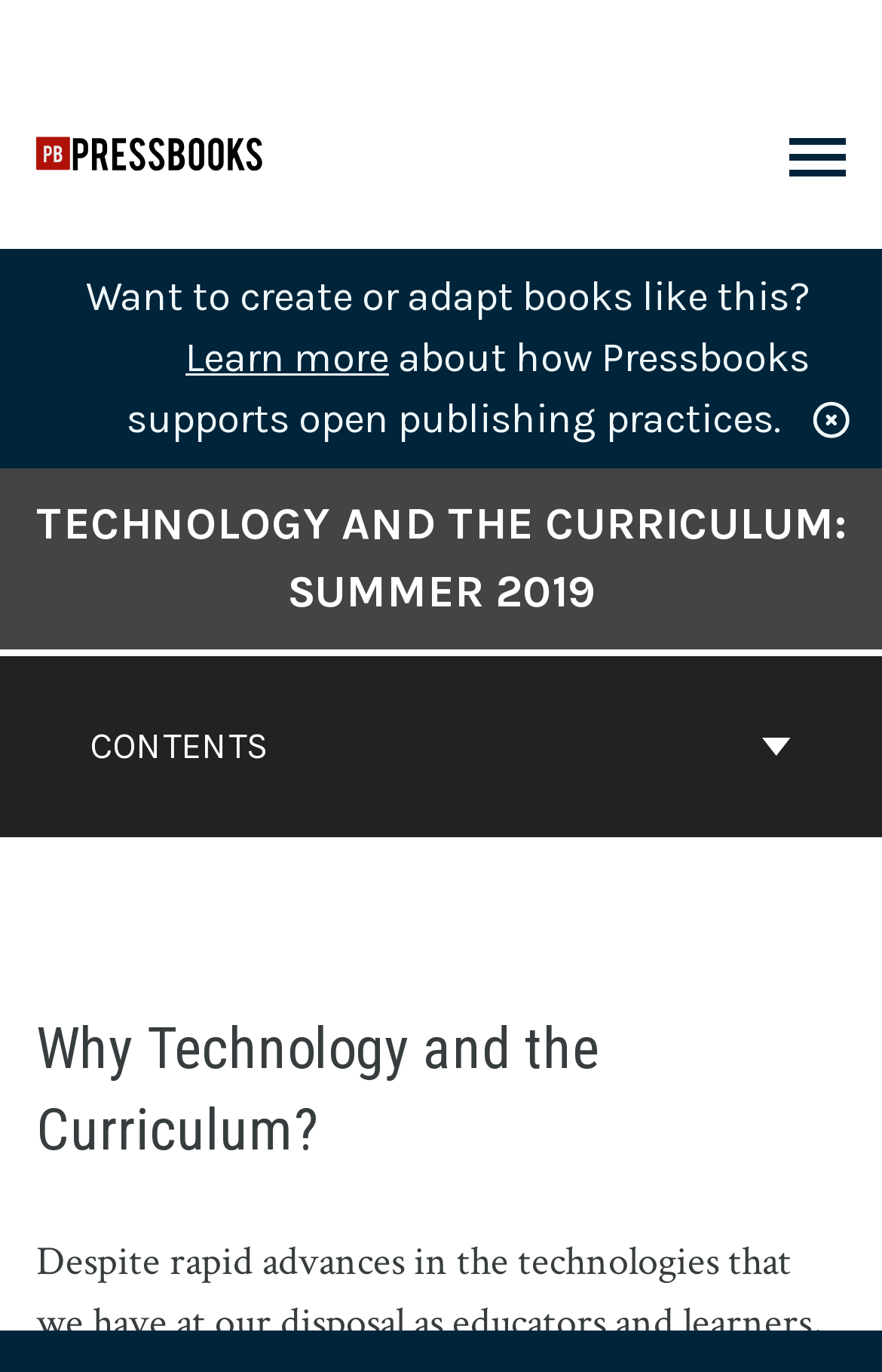Determine the bounding box coordinates (top-left x, top-left y, bottom-right x, bottom-right y) of the UI element described in the following text: Toggle Menu

[0.895, 0.101, 0.959, 0.134]